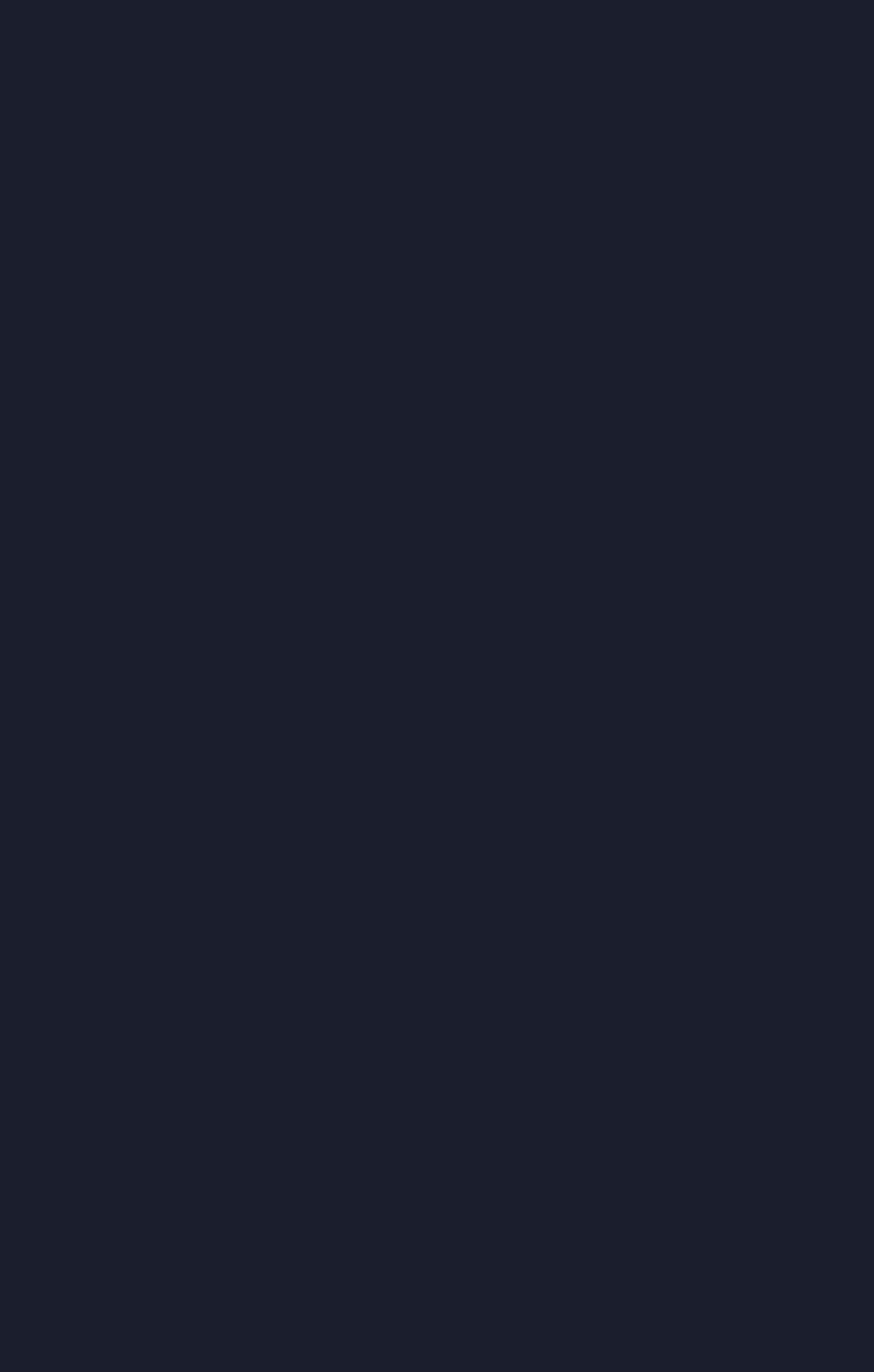Please predict the bounding box coordinates (top-left x, top-left y, bottom-right x, bottom-right y) for the UI element in the screenshot that fits the description: The Plan

[0.138, 0.142, 0.297, 0.175]